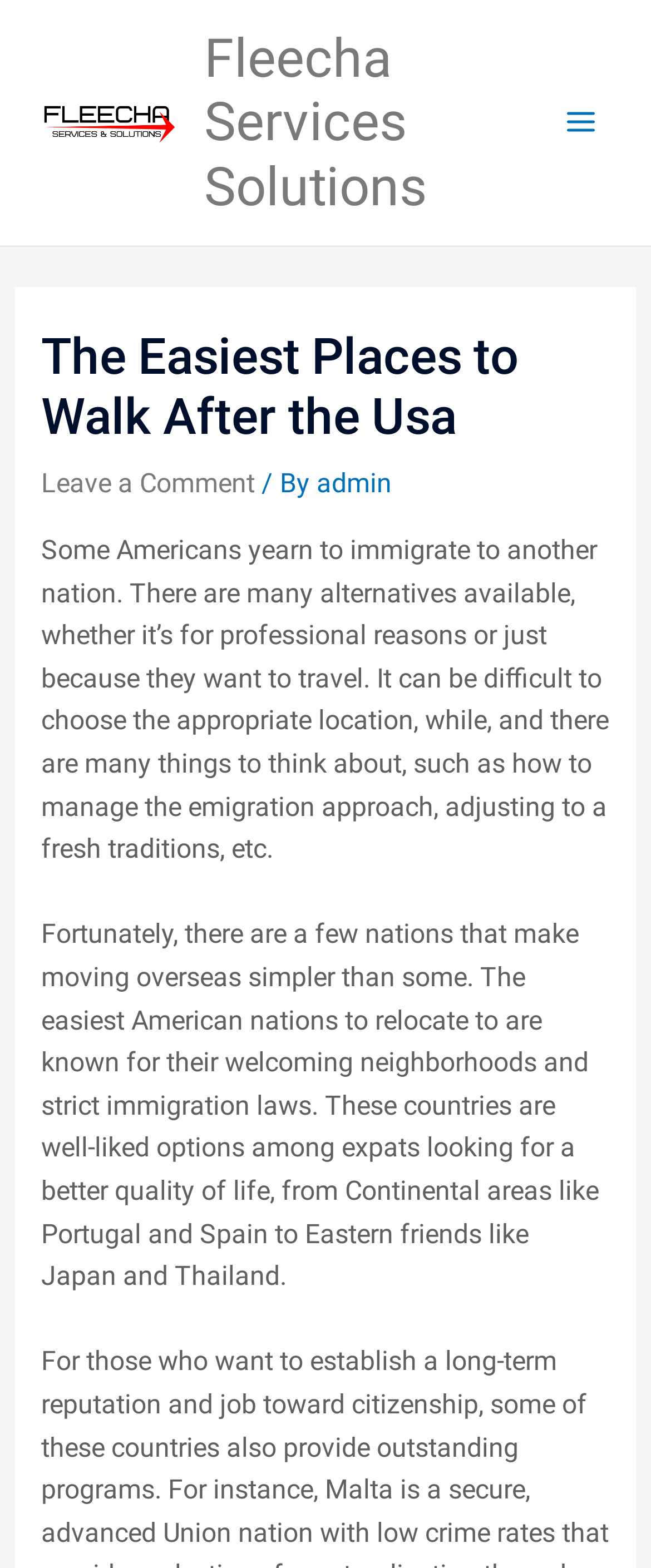Extract the bounding box coordinates for the UI element described by the text: "admin". The coordinates should be in the form of [left, top, right, bottom] with values between 0 and 1.

[0.486, 0.298, 0.602, 0.318]